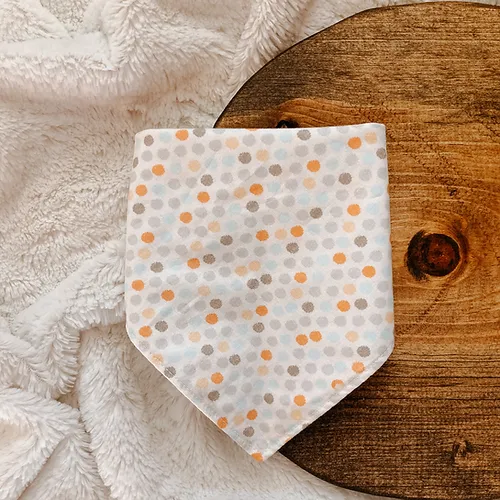Compose an extensive description of the image.

This image showcases a stylish dog bandana designed with a delightful pattern featuring colorful dots in shades of orange, gray, and soft white. The bandana is arranged neatly against a rustic wooden surface, enhancing its charming appeal. Surrounding the bandana is a cozy white textile, suggesting a warm and inviting atmosphere. This product, part of the "Bark-a-Dots" collection, is handmade with love and care, offering a fashionable accessory for pets. Ideal for casual outings or special occasions, this bandana not only adds a touch of flair to any pet's wardrobe but also ensures comfort with its soft cotton fabric.